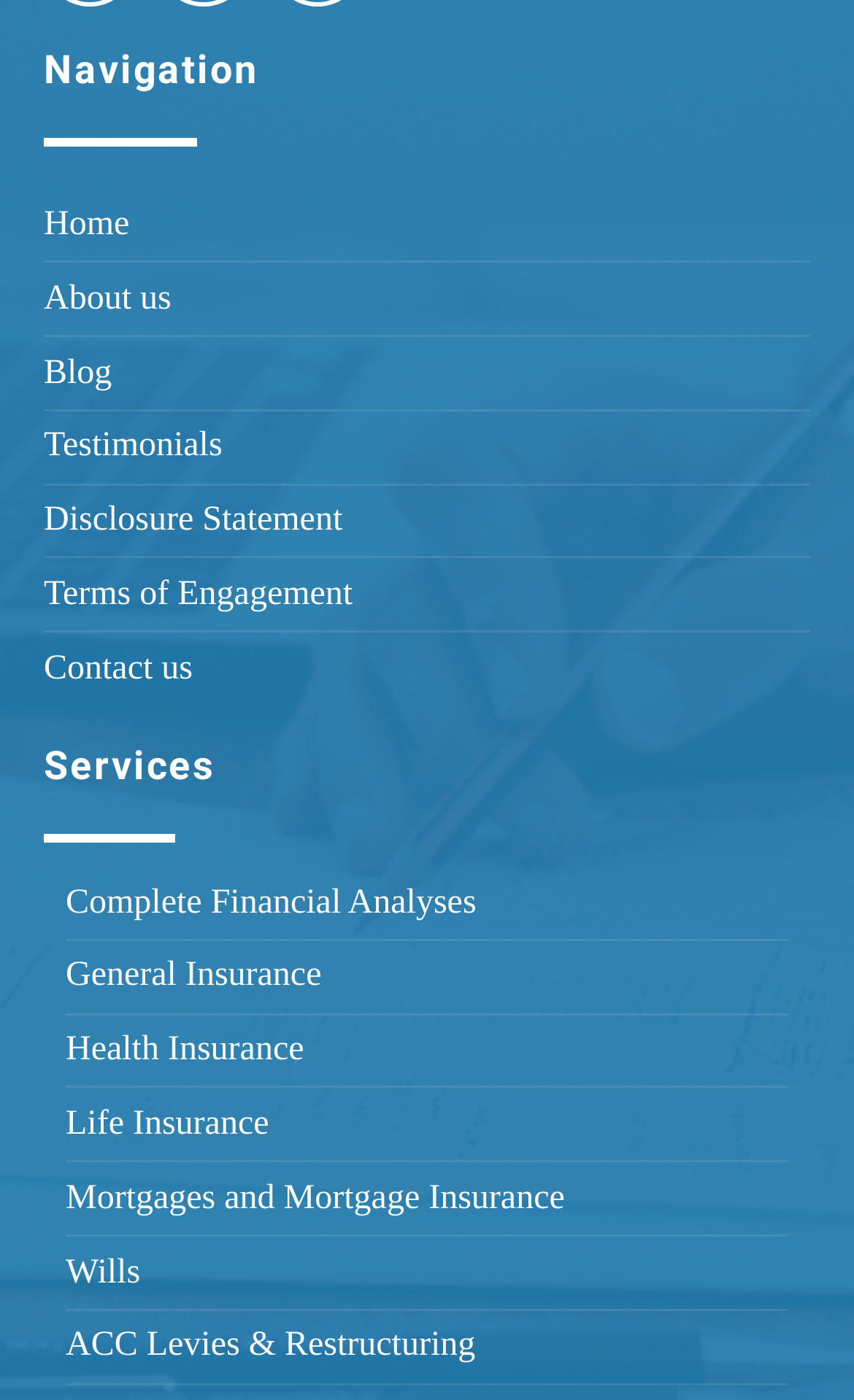Please answer the following question as detailed as possible based on the image: 
How many links are in the navigation section?

I counted the links under the 'Navigation' heading and found 7 links: 'Home', 'About us', 'Blog', 'Testimonials', 'Disclosure Statement', 'Terms of Engagement', and 'Contact us'.